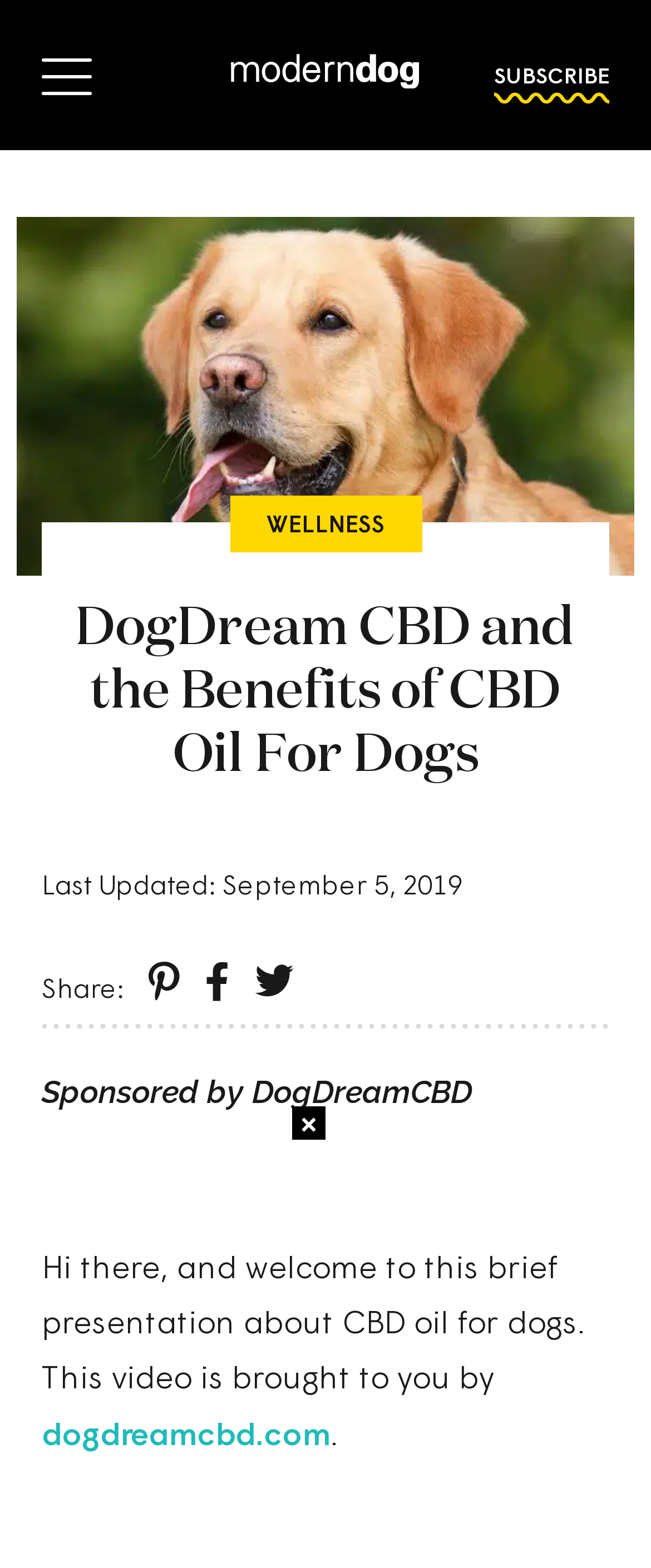What is the website associated with the presentation?
Based on the screenshot, respond with a single word or phrase.

dogdreamcbd.com